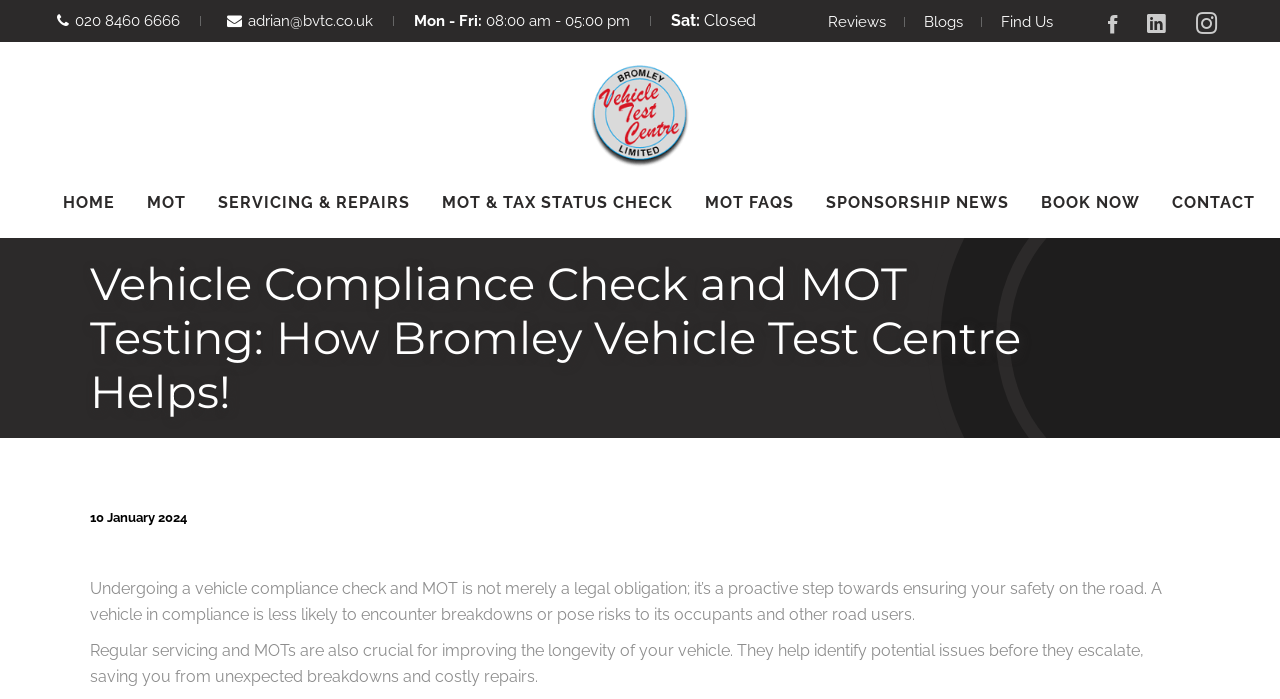Show me the bounding box coordinates of the clickable region to achieve the task as per the instruction: "Go to the home page".

[0.037, 0.225, 0.102, 0.352]